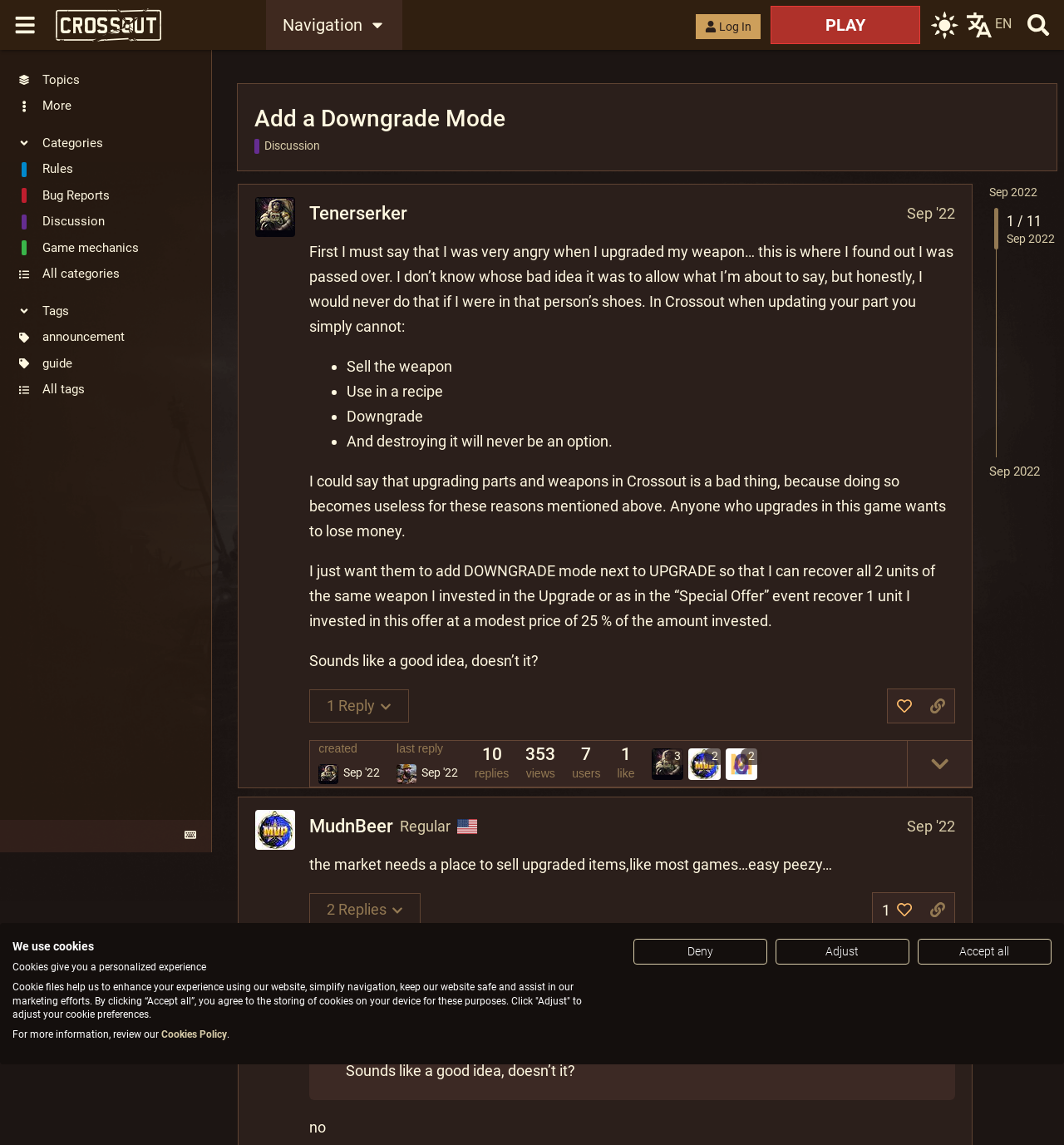What is the name of the game discussed in this webpage?
Look at the screenshot and respond with a single word or phrase.

Crossout